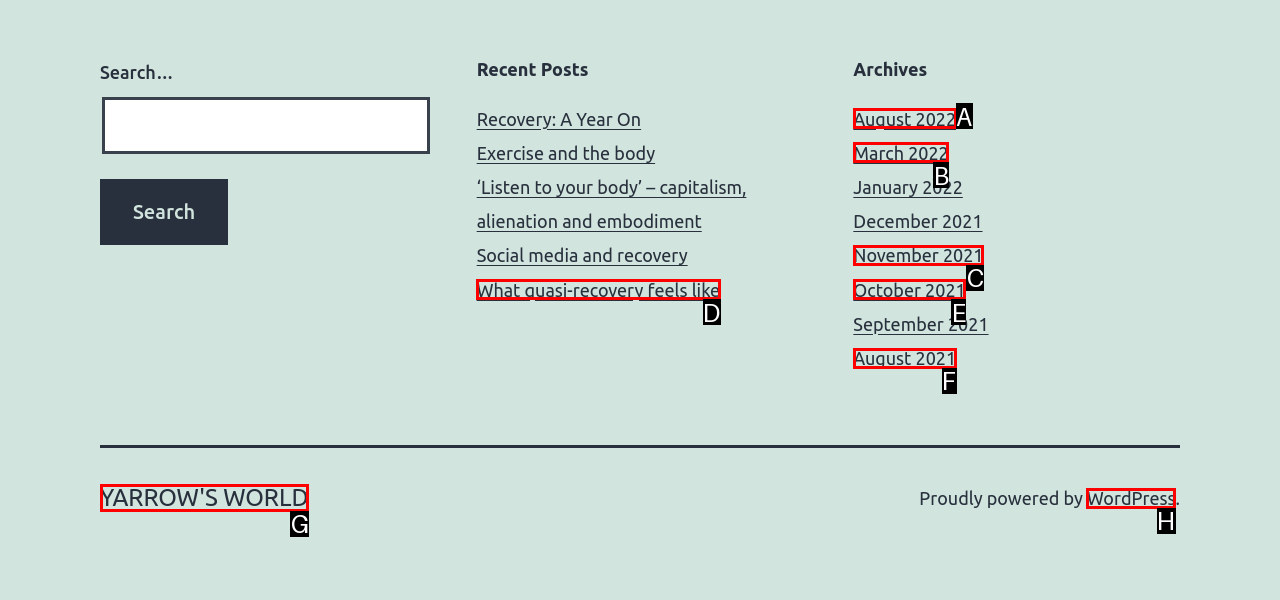Identify the correct UI element to click for this instruction: Go to WordPress
Respond with the appropriate option's letter from the provided choices directly.

H